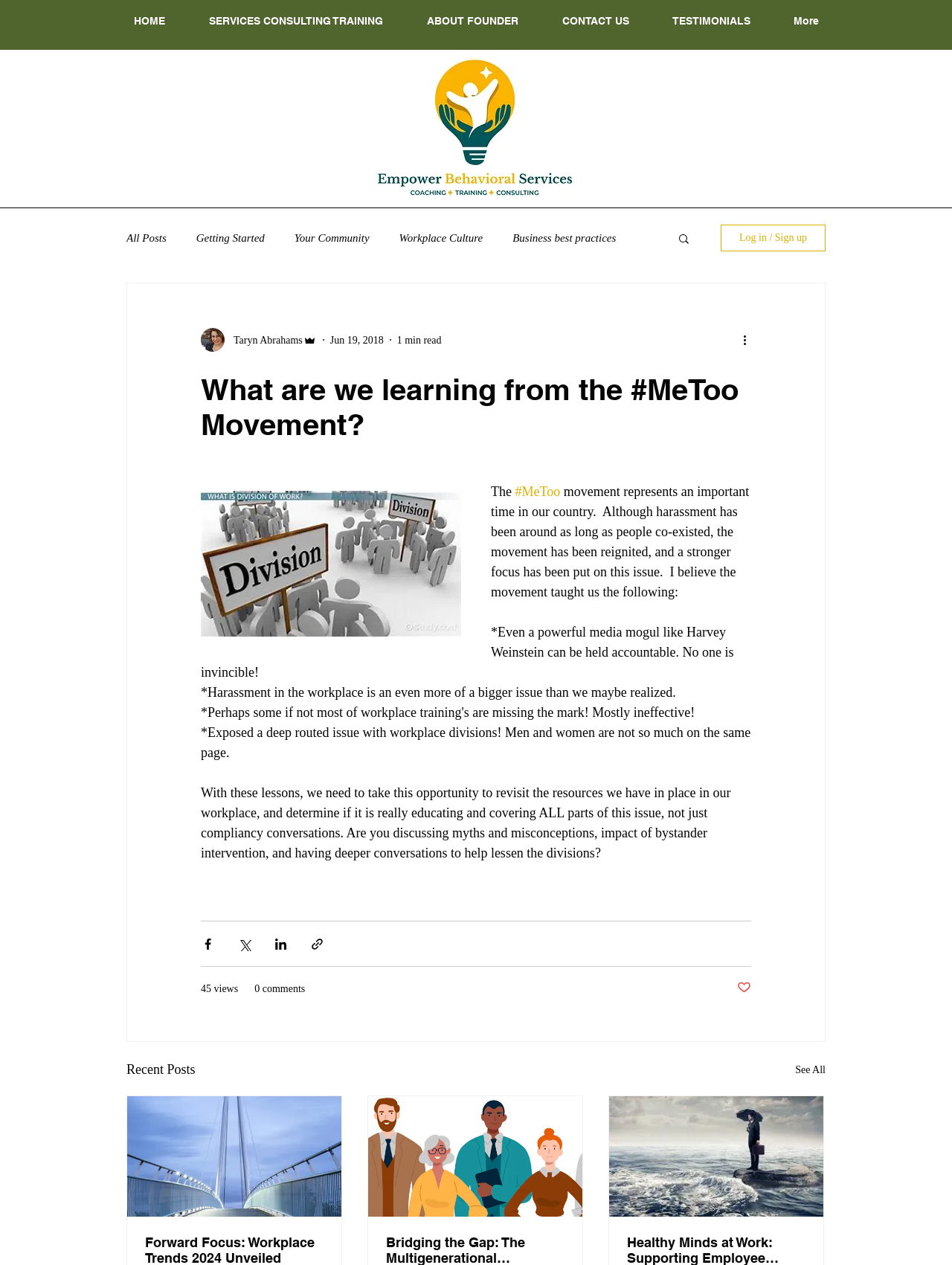Determine the bounding box coordinates of the clickable region to follow the instruction: "Search for something".

None